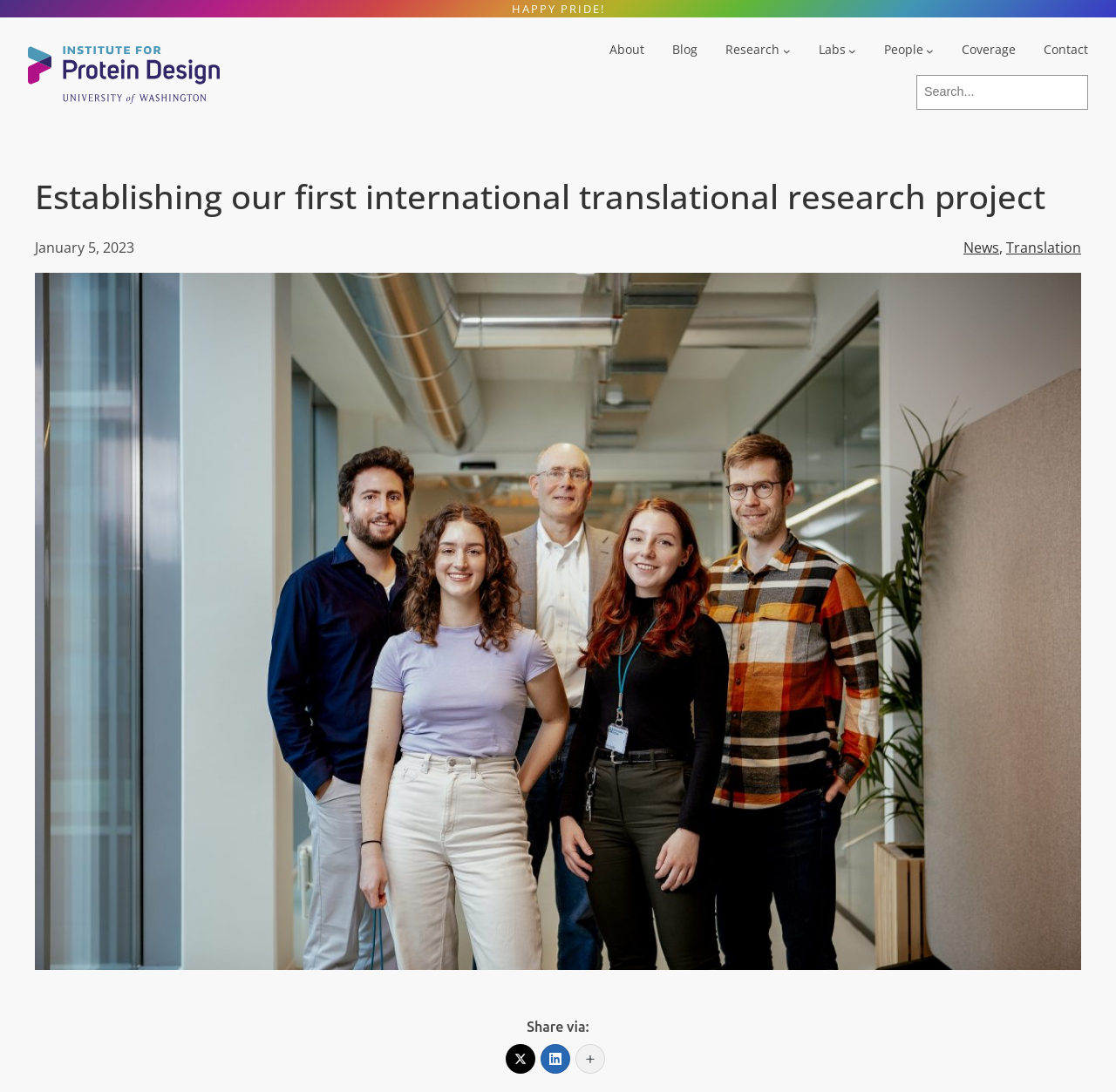Kindly determine the bounding box coordinates of the area that needs to be clicked to fulfill this instruction: "Search for something".

[0.821, 0.069, 0.975, 0.101]